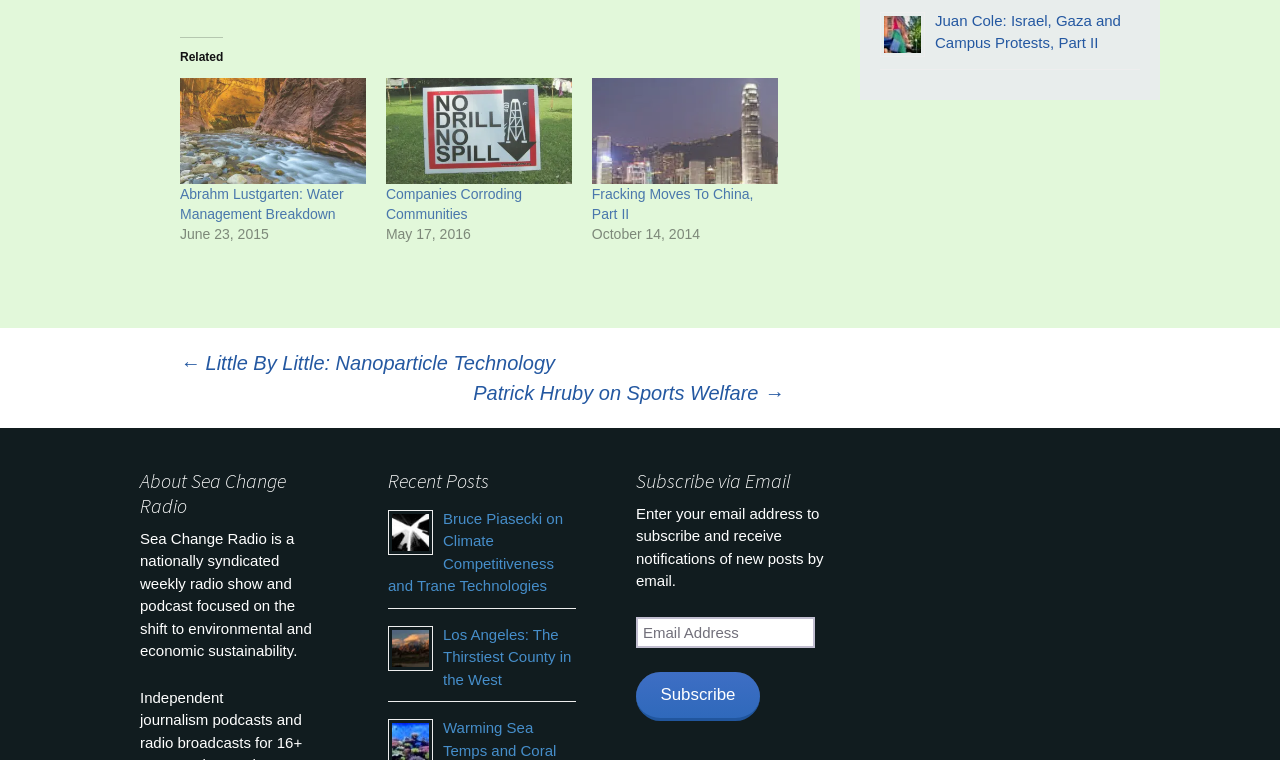What is the topic of the radio show?
Please provide a single word or phrase in response based on the screenshot.

Environmental and economic sustainability